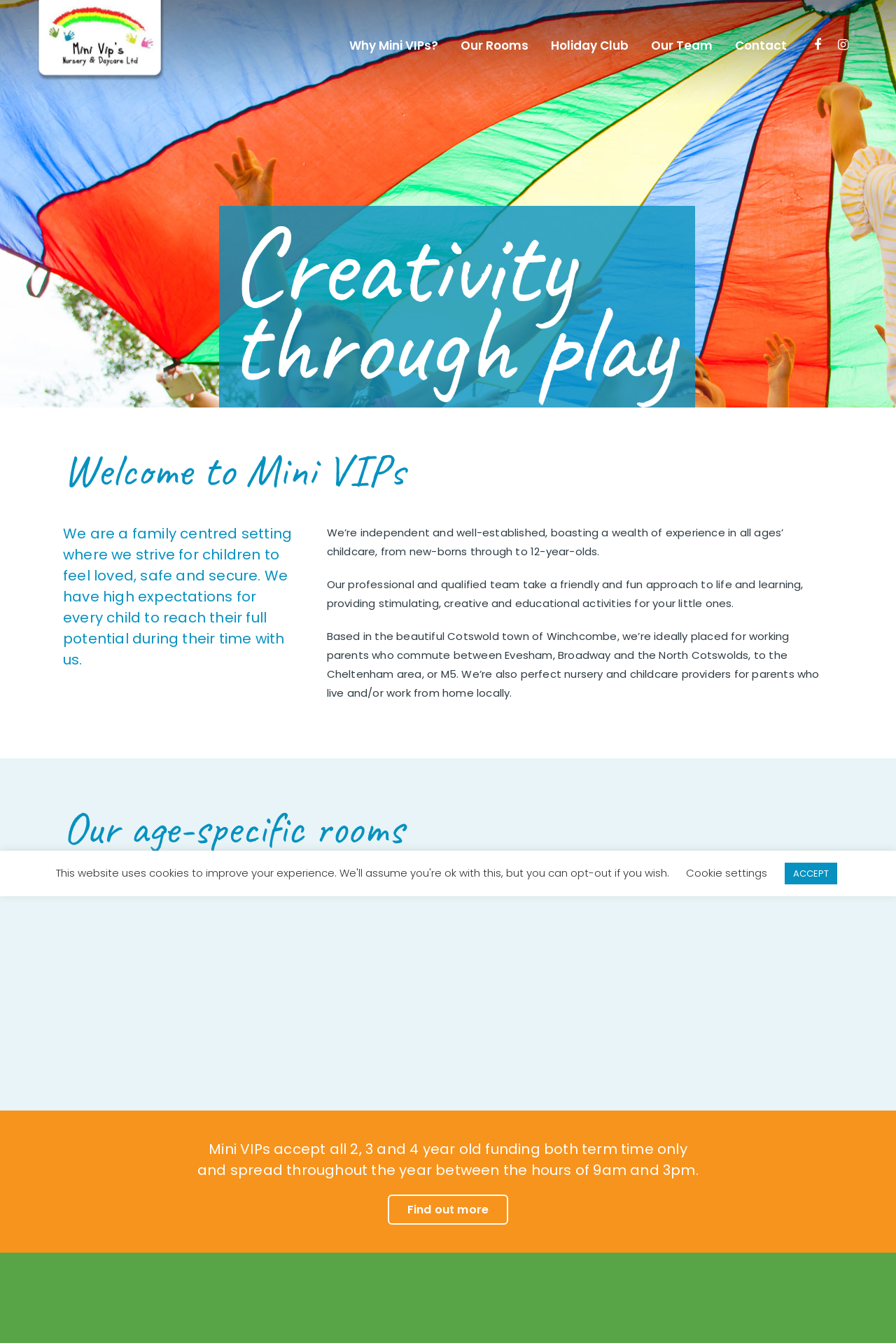Look at the image and write a detailed answer to the question: 
What is the purpose of the Wraparound Care service?

I found the answer by looking at the section 'Our age-specific rooms' where it lists the different rooms, including Wraparound Care. The description for Wraparound Care says 'Our breakfast and after school club include local school – collection and drop-off'.